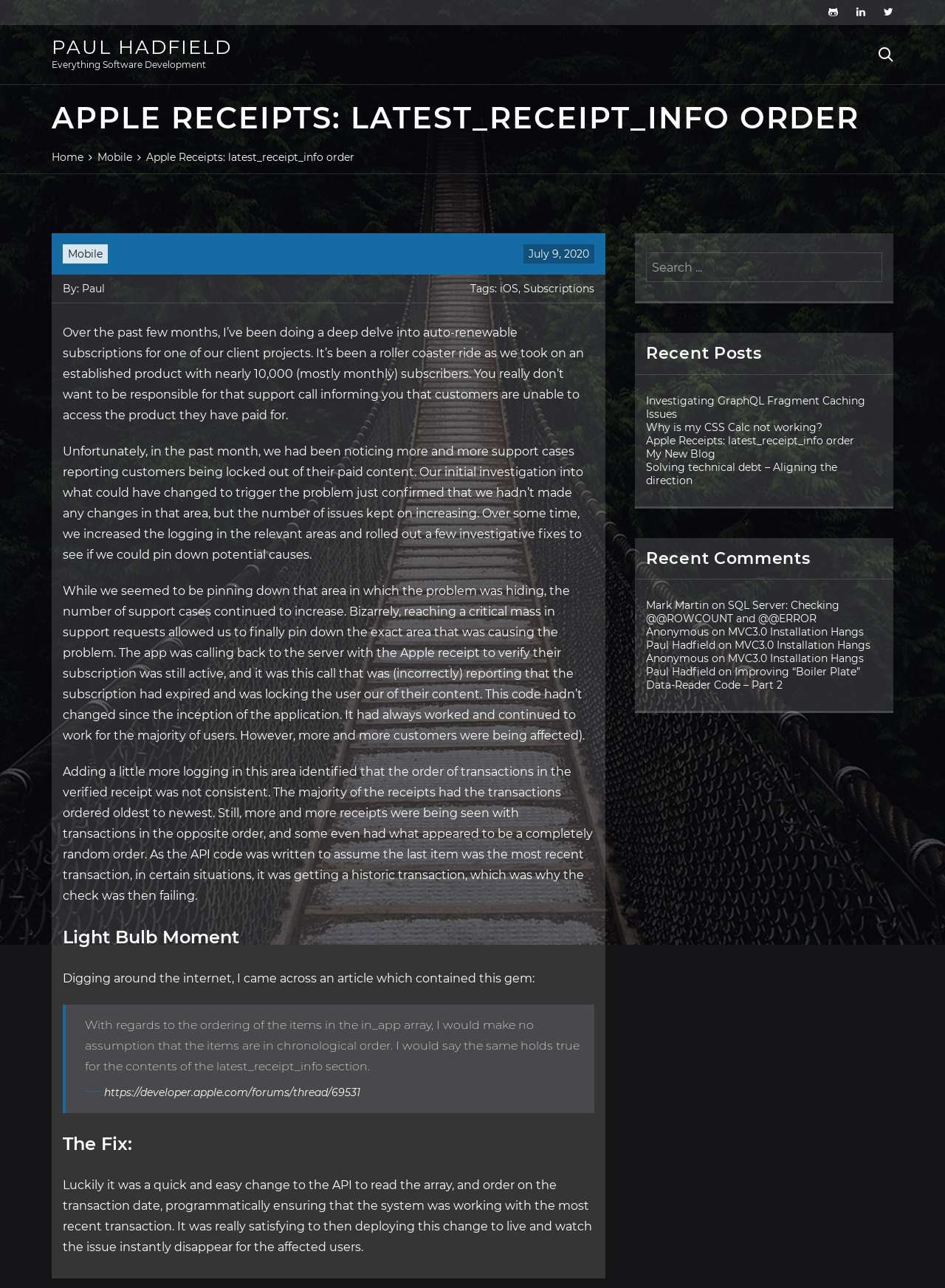Identify the bounding box coordinates for the region to click in order to carry out this instruction: "Check the 'Recent Posts'". Provide the coordinates using four float numbers between 0 and 1, formatted as [left, top, right, bottom].

[0.684, 0.266, 0.806, 0.282]